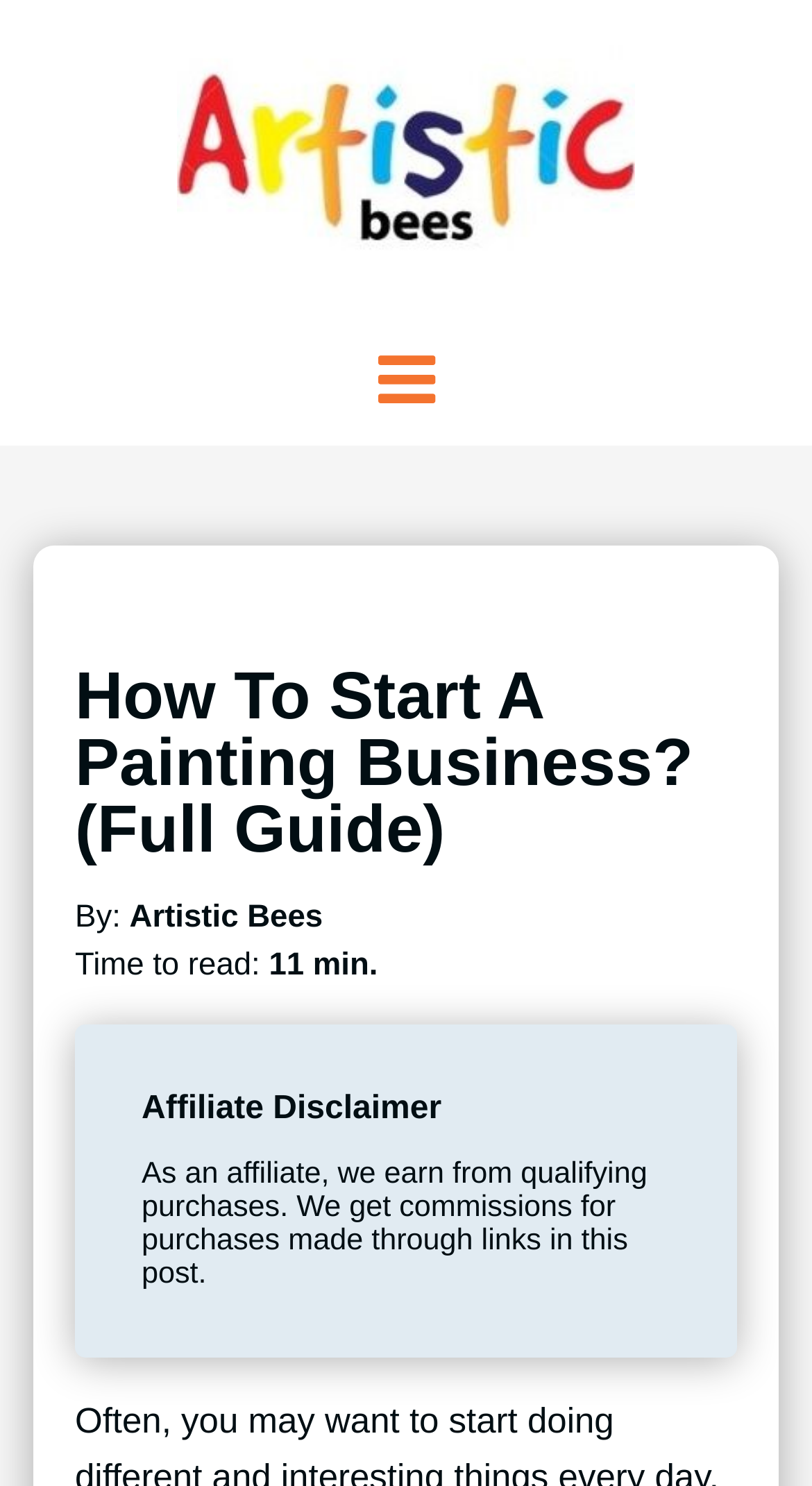Use a single word or phrase to answer the question: 
How long does it take to read the article?

11 min.